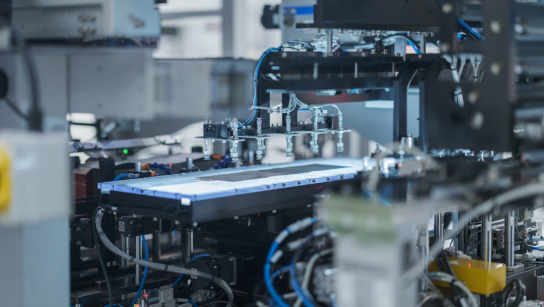Please reply to the following question with a single word or a short phrase:
What is the color of the wires?

Blue and black